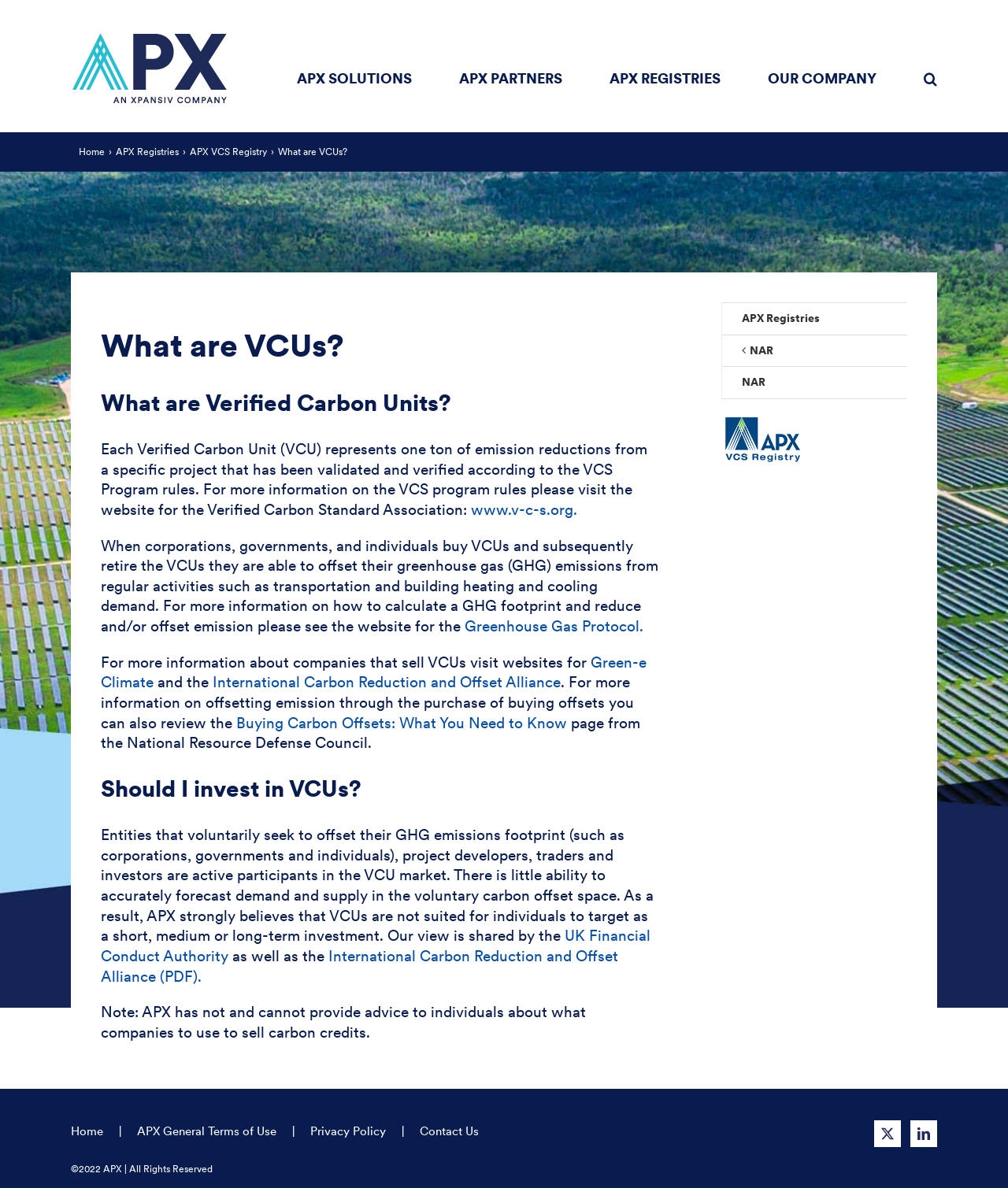What is the name of the organization that provides rules for the VCS program? Observe the screenshot and provide a one-word or short phrase answer.

Verified Carbon Standard Association